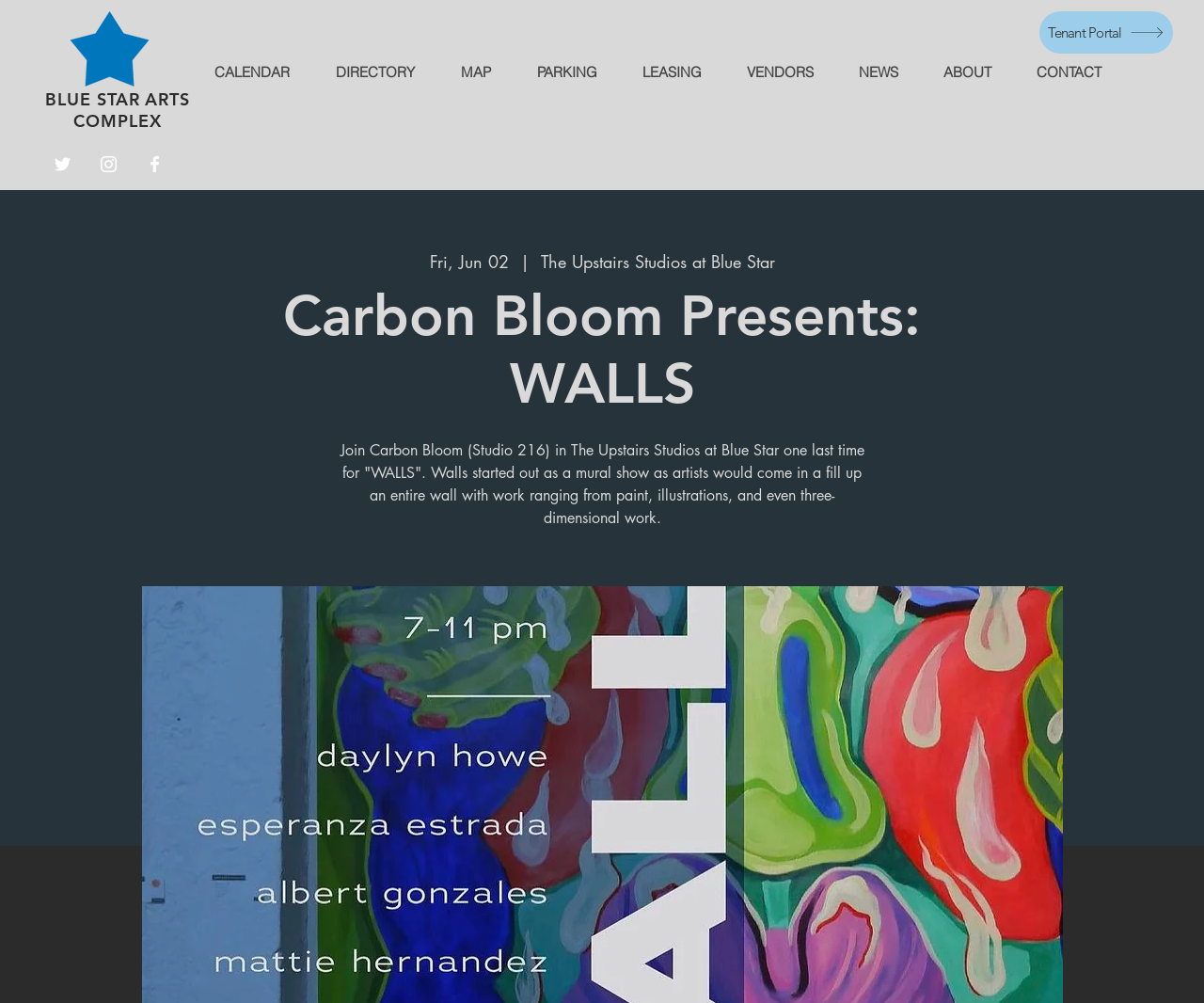Construct a comprehensive description capturing every detail on the webpage.

The webpage is about an art event called "WALLS" presented by Carbon Bloom at the Blue Star Arts Complex. At the top left corner, there is a logo of Blue Star Arts Complex, which is an image linked to the complex's website. Next to the logo, there is a text link to the complex's website.

Below the logo, there is a social bar with three icons: Twitter, Instagram, and Facebook. Each icon is a link to the respective social media platform.

To the right of the social bar, there is a navigation menu with several links, including "CALENDAR", "DIRECTORY", "MAP", "PARKING", "LEASING", "VENDORS", "NEWS", "ABOUT", and "CONTACT". These links are arranged horizontally across the top of the page.

In the main content area, there is a heading that reads "Carbon Bloom Presents: WALLS". Below the heading, there is a paragraph of text that describes the event, mentioning that it started as a mural show where artists would fill up an entire wall with their work.

At the top right corner, there is a link to the "Tenant Portal" with a date "Fri, Jun 02" and a description of the event location, "The Upstairs Studios at Blue Star".